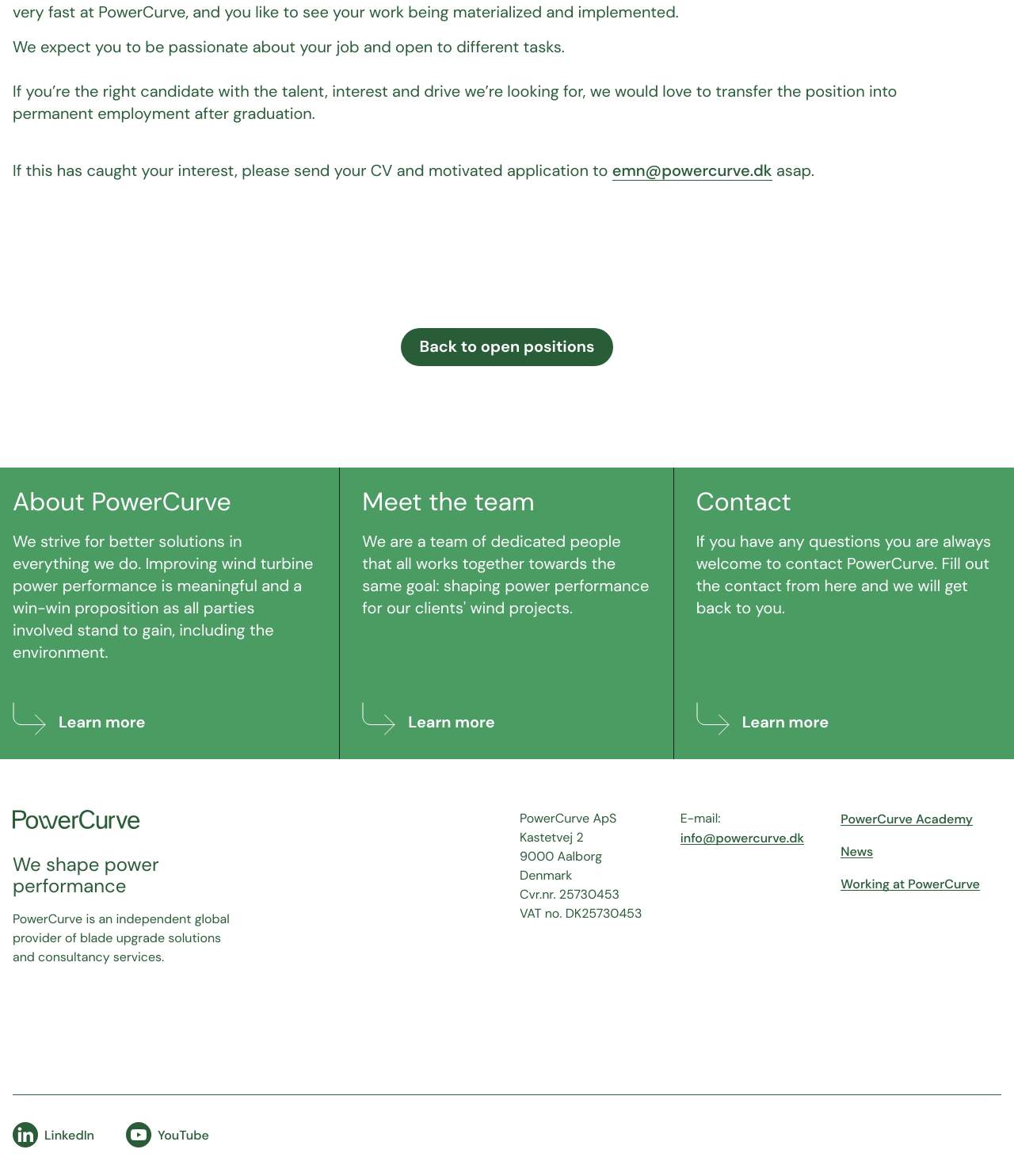What is the company's mission?
Give a single word or phrase answer based on the content of the image.

Improving wind turbine power performance